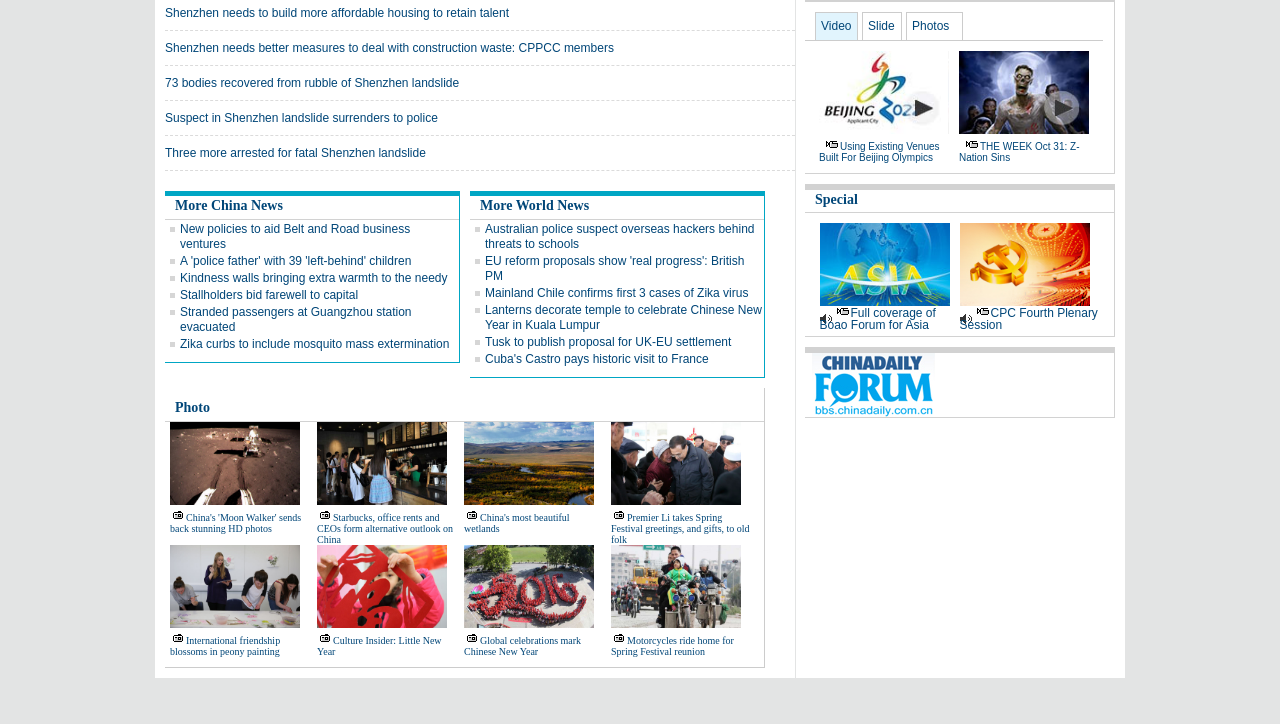Find the bounding box coordinates of the element to click in order to complete this instruction: "Click on 'Shenzhen needs to build more affordable housing to retain talent'". The bounding box coordinates must be four float numbers between 0 and 1, denoted as [left, top, right, bottom].

[0.129, 0.008, 0.398, 0.028]